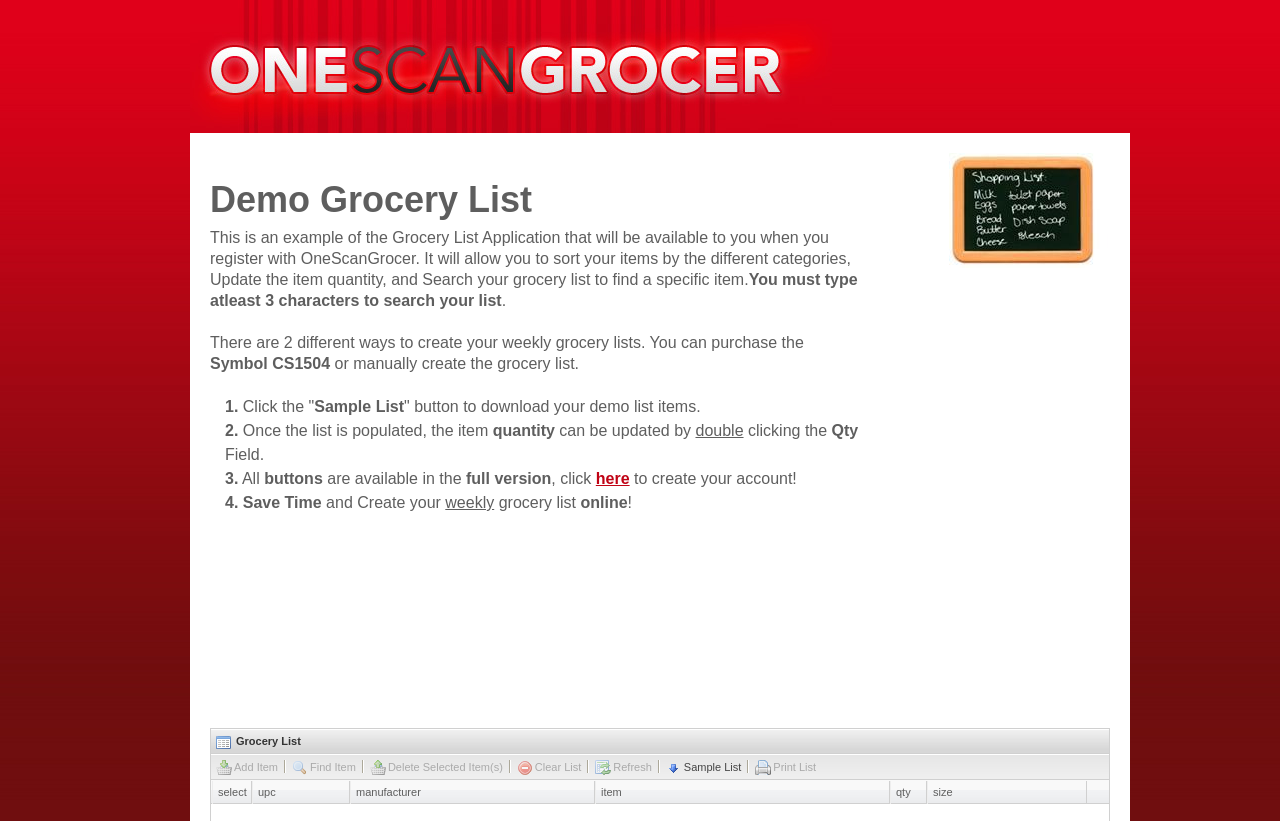Pinpoint the bounding box coordinates of the clickable area needed to execute the instruction: "Click the 'Find Item' button". The coordinates should be specified as four float numbers between 0 and 1, i.e., [left, top, right, bottom].

[0.228, 0.923, 0.278, 0.944]